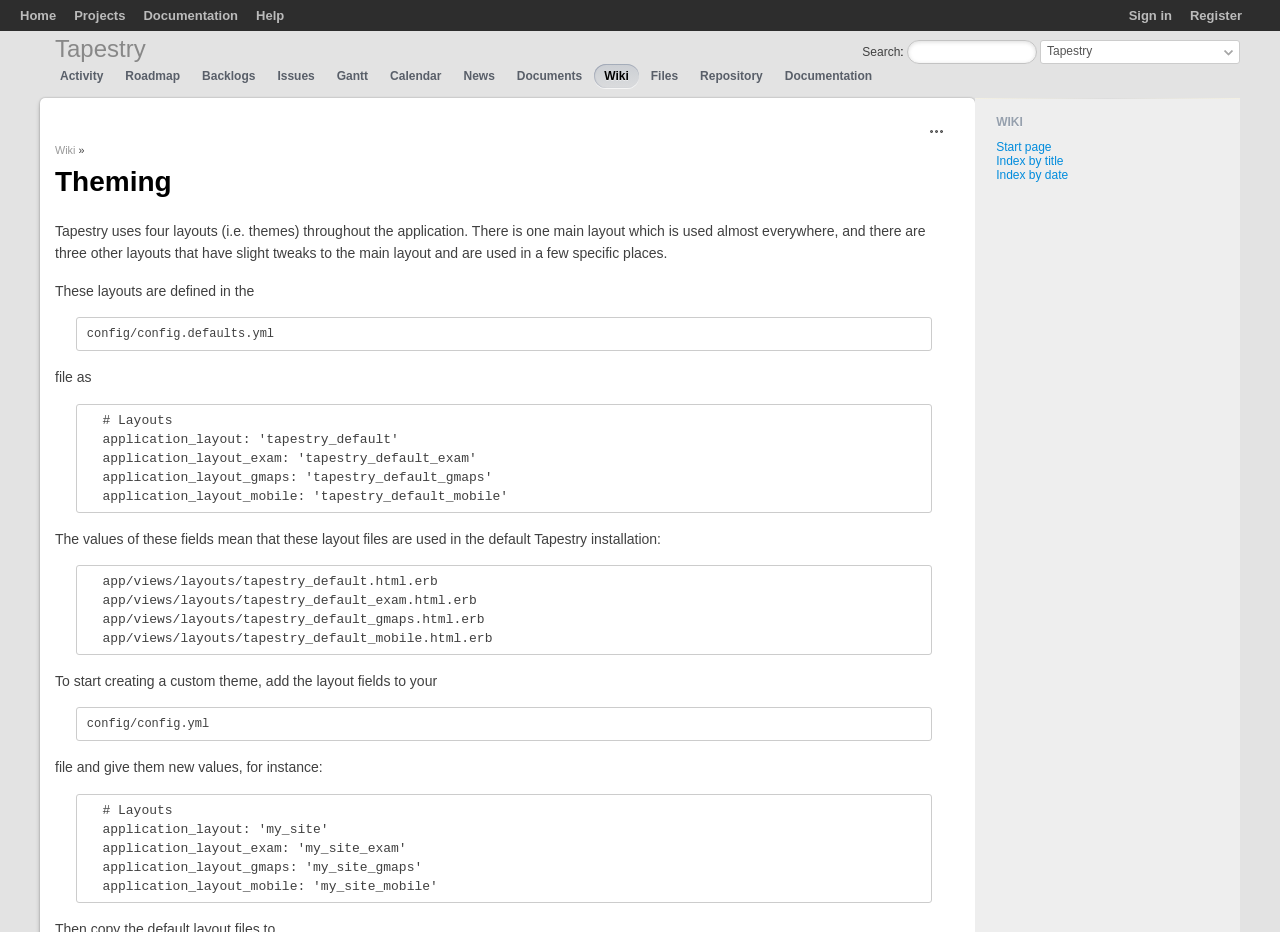Locate the bounding box coordinates of the clickable region to complete the following instruction: "View the activity."

[0.039, 0.069, 0.089, 0.094]